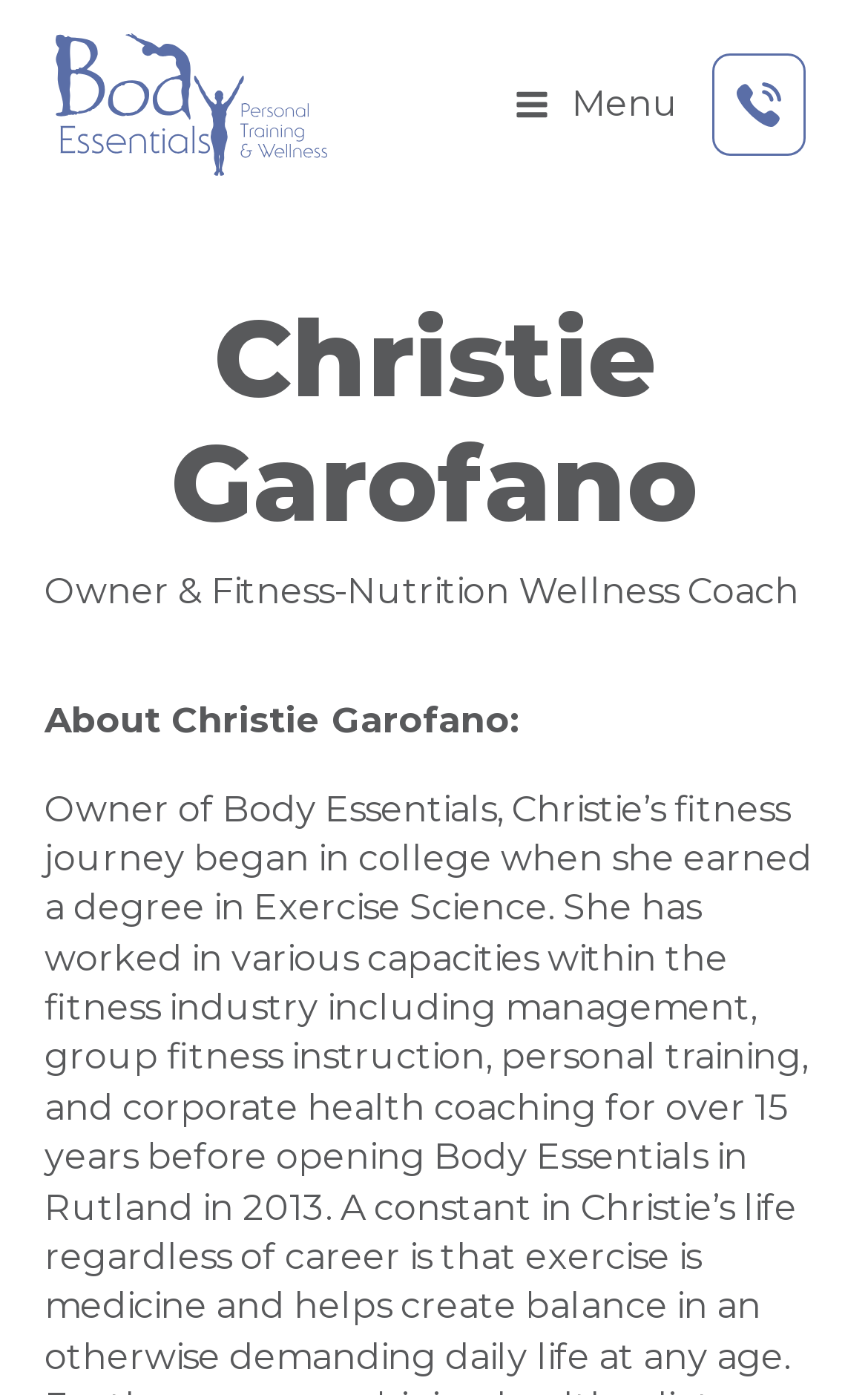What is the text above 'About'?
Answer the question with as much detail as possible.

The text above 'About' is a heading element 'Christie Garofano', which is located above the StaticText element 'About' based on their bounding box coordinates.